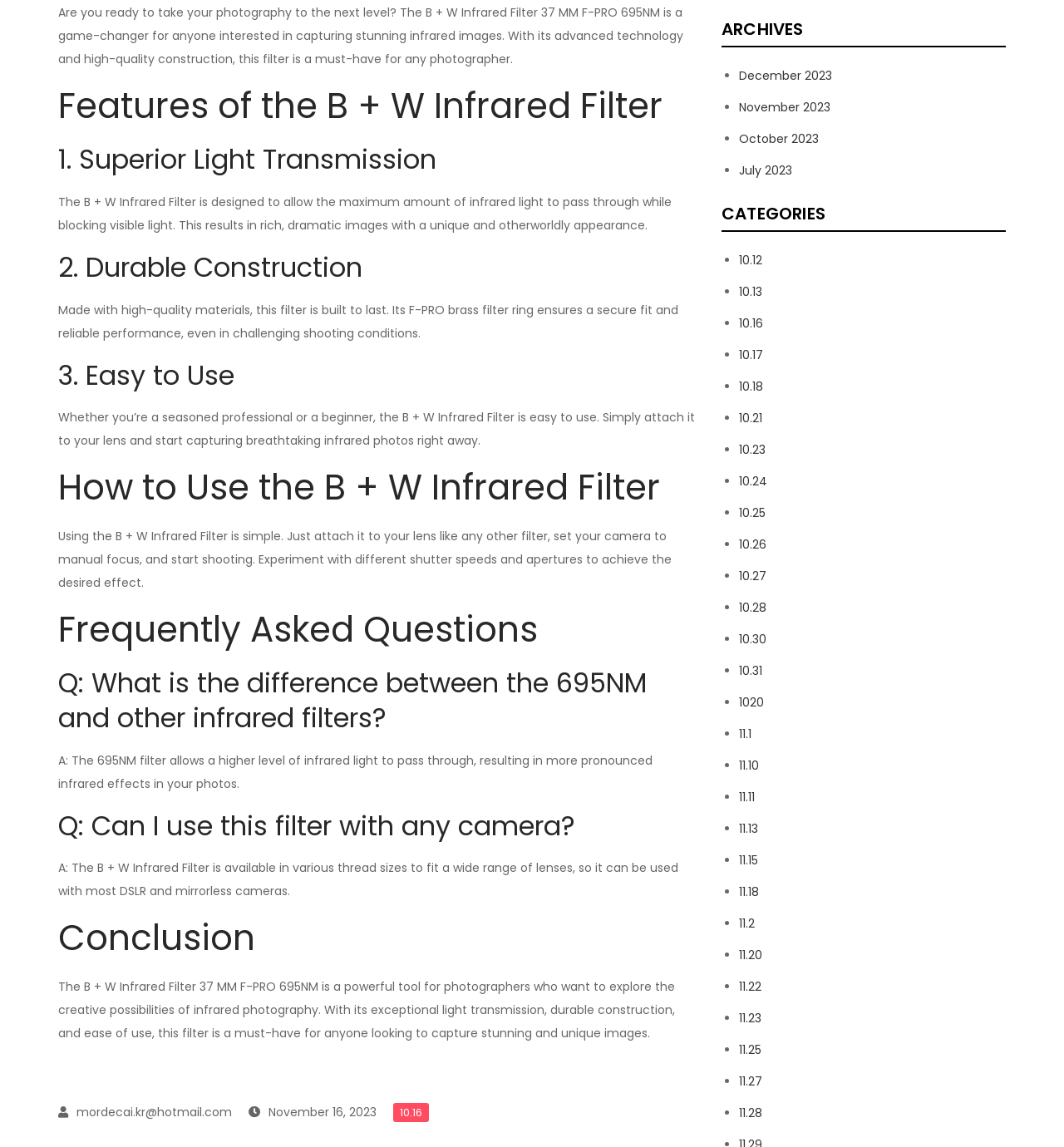Given the description of the UI element: "November 16, 2023", predict the bounding box coordinates in the form of [left, top, right, bottom], with each value being a float between 0 and 1.

[0.234, 0.962, 0.354, 0.977]